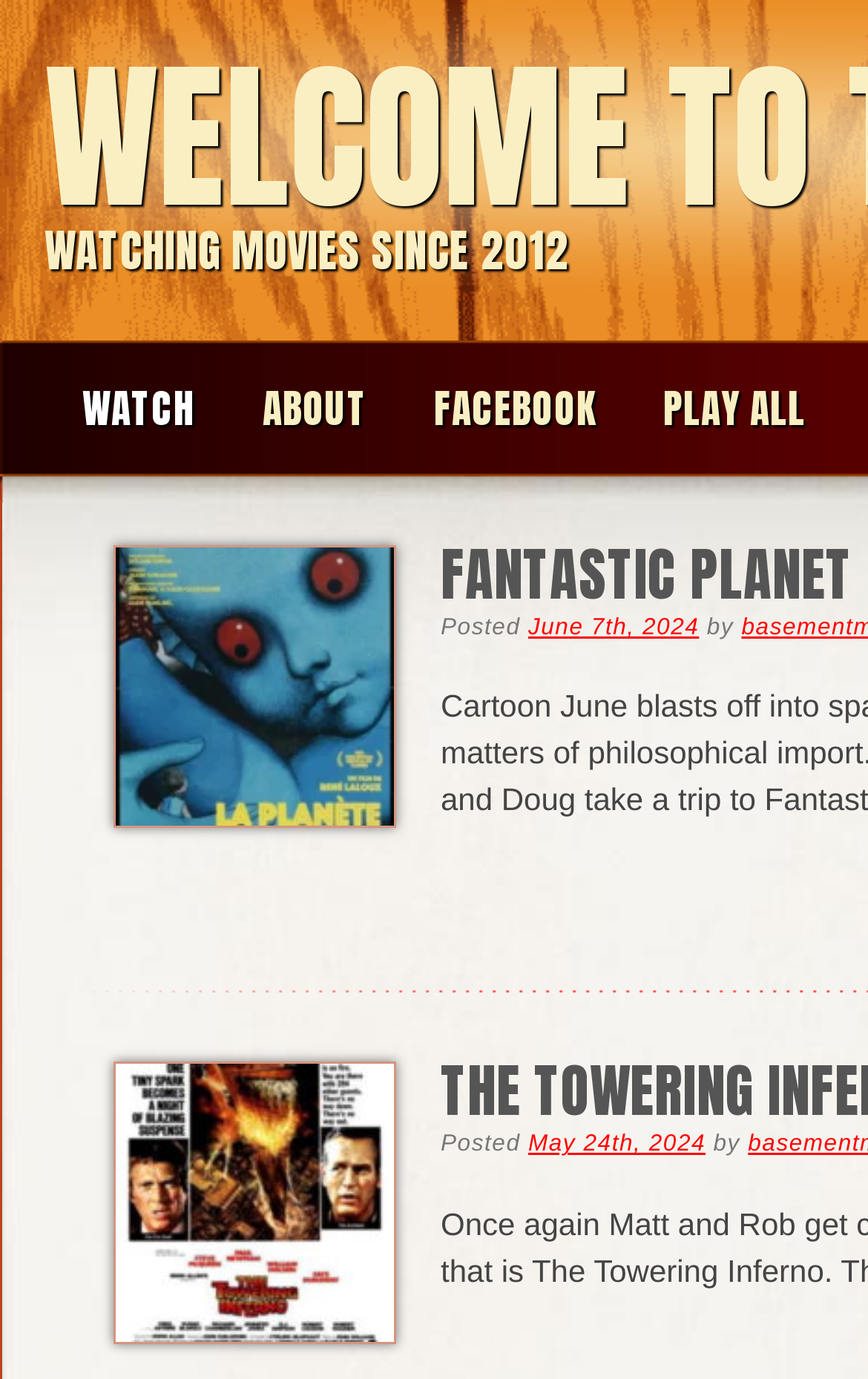Locate the bounding box of the UI element with the following description: "June 7th, 2024".

[0.608, 0.446, 0.805, 0.465]